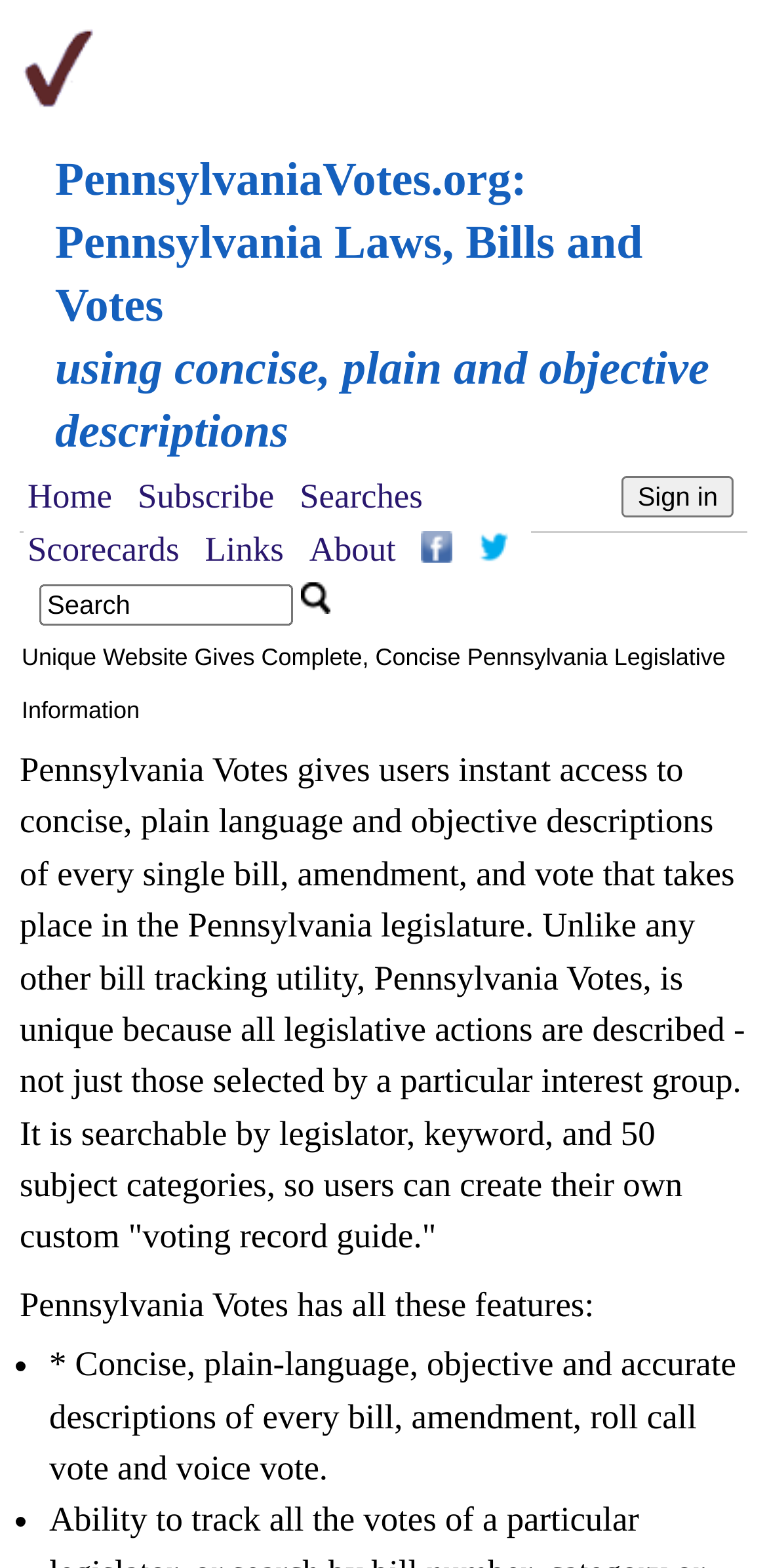Use a single word or phrase to answer the question: What social media platforms is Pennsylvania Votes on?

Facebook and Twitter